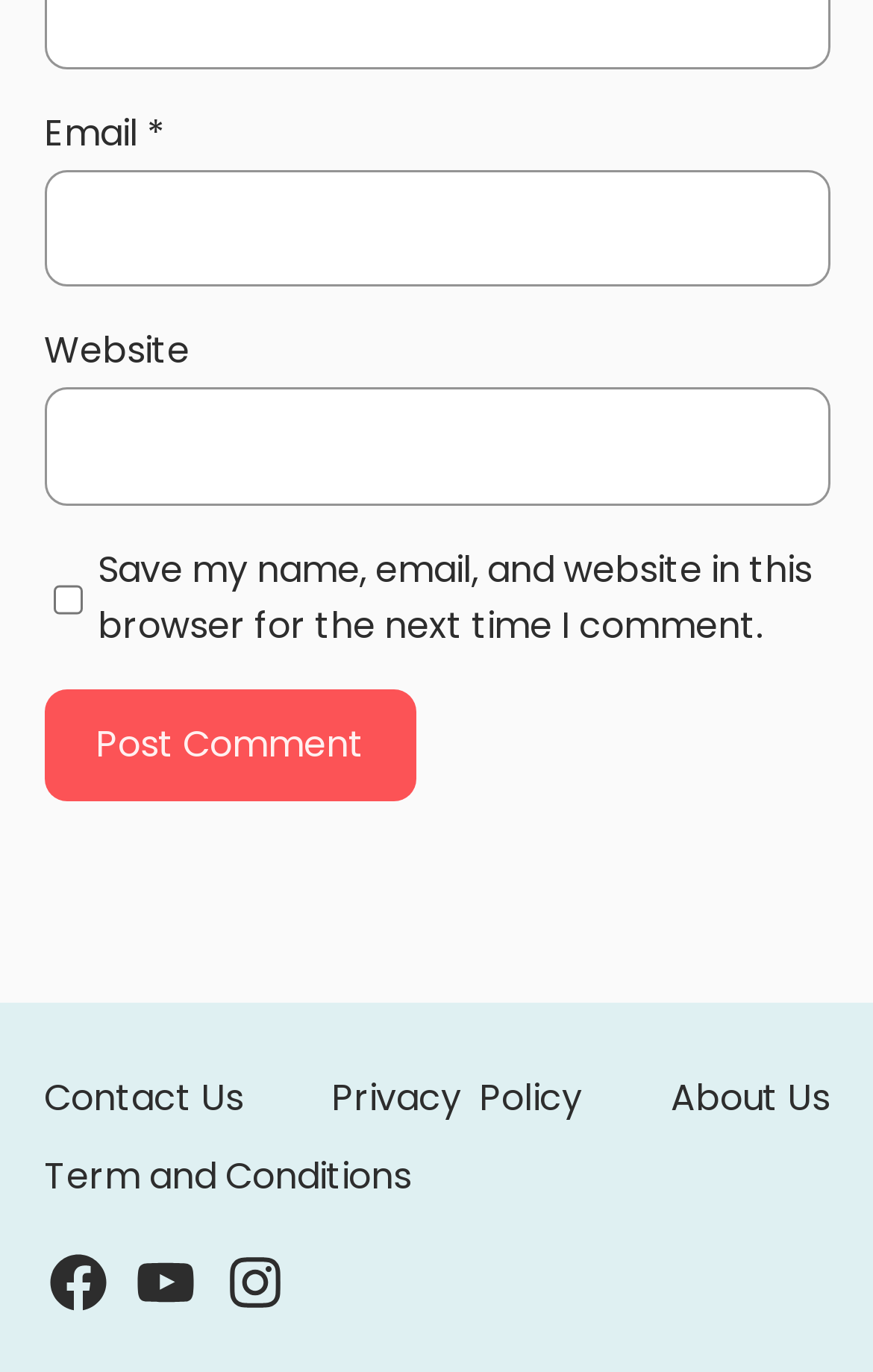Please provide a comprehensive answer to the question below using the information from the image: What is the purpose of the checkbox?

The checkbox has a description 'Save my name, email, and website in this browser for the next time I comment.' which indicates its purpose is to save the user's comment information for future use.